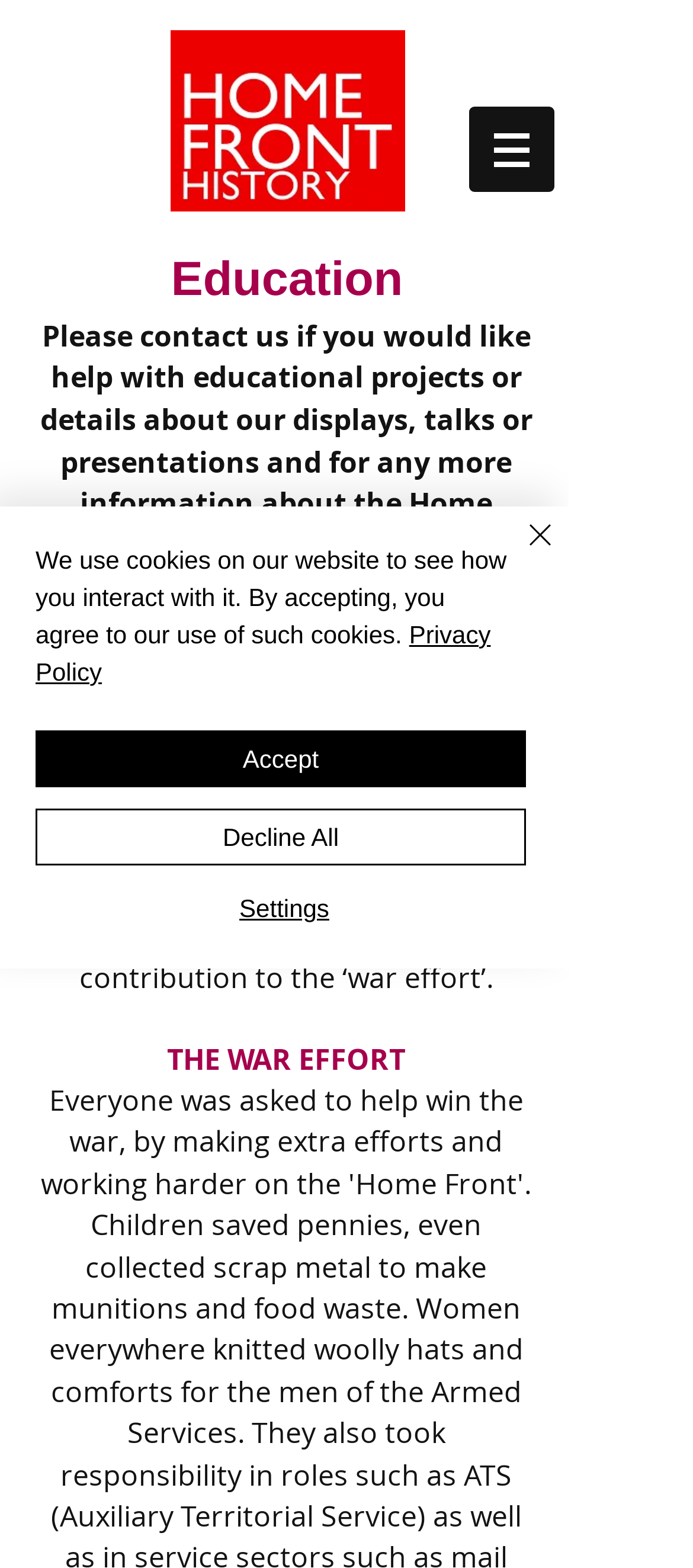What is the purpose of the 'war effort'?
Please provide a comprehensive and detailed answer to the question.

Based on the context of the webpage, it appears that the 'war effort' refers to the collective efforts of the British people to defend their nation during the war, and that everyone's contribution was vital to this effort.